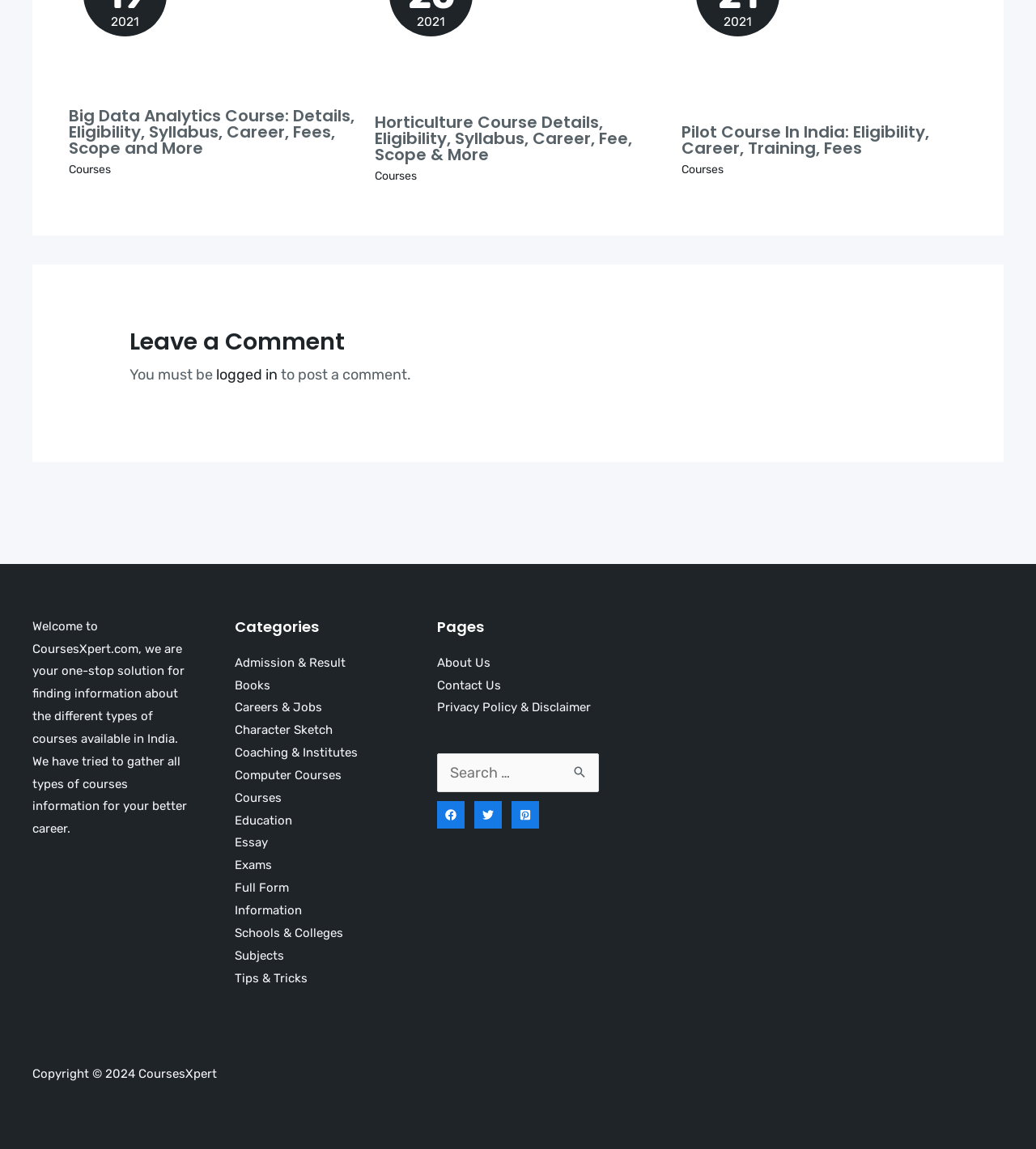What is the main topic of the webpage?
Analyze the image and provide a thorough answer to the question.

The webpage appears to be a course information website, with multiple links to different courses such as Big Data Analytics, Horticulture, and Pilot Course. The footer section also has categories and pages related to courses, indicating that the main topic of the webpage is courses.